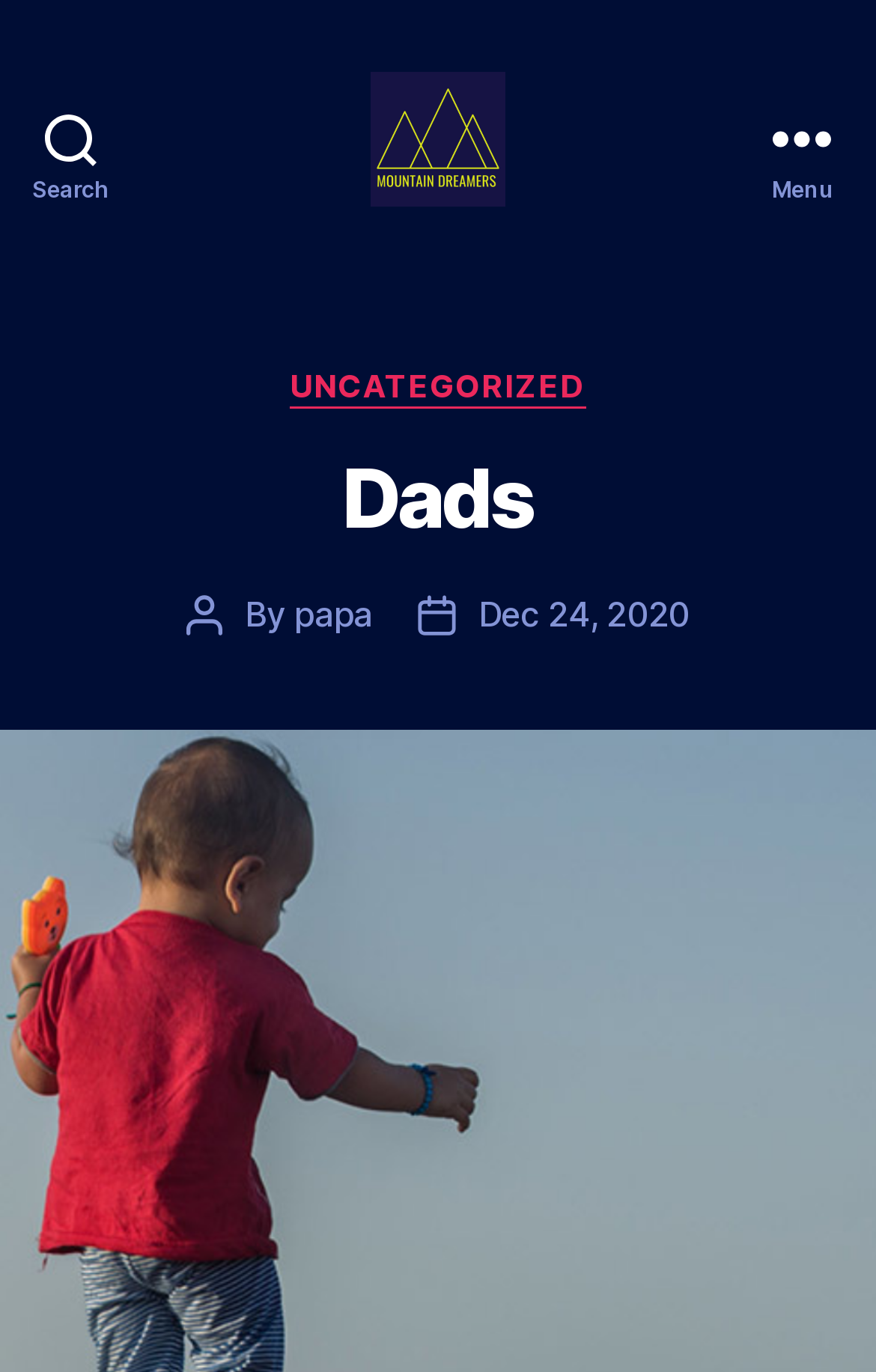Provide a short answer to the following question with just one word or phrase: Who is the author of the post?

papa